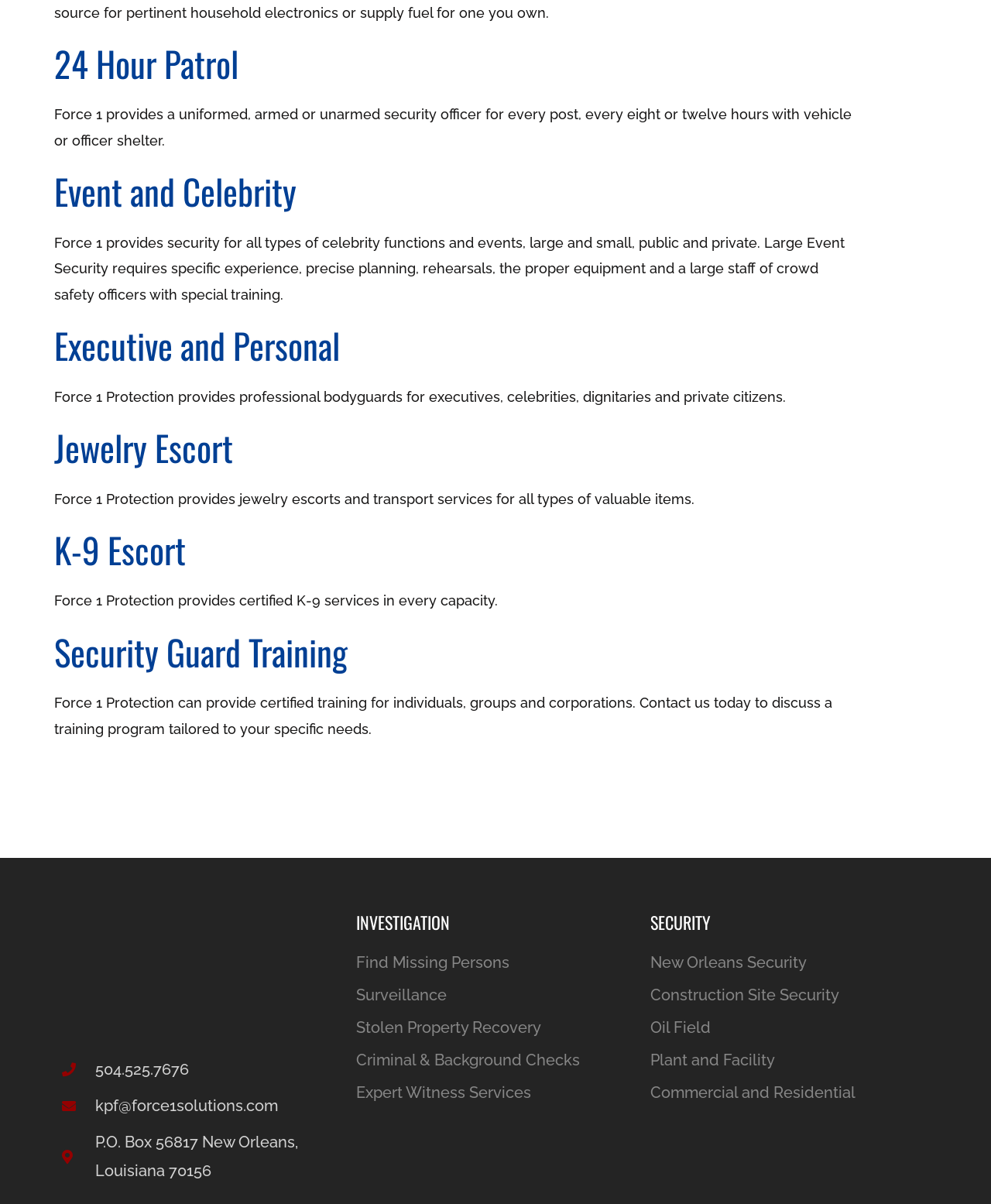Determine the bounding box coordinates for the element that should be clicked to follow this instruction: "Email kpf@force1solutions.com". The coordinates should be given as four float numbers between 0 and 1, in the format [left, top, right, bottom].

[0.062, 0.907, 0.344, 0.93]